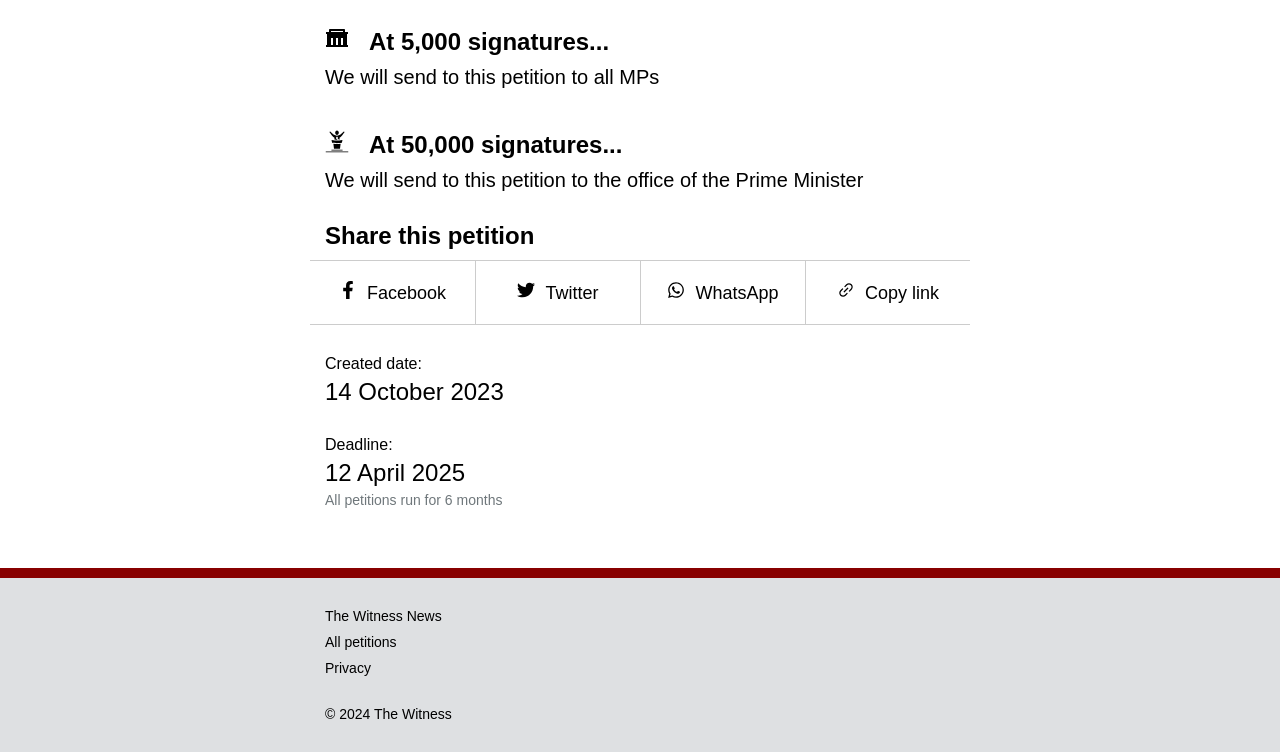Using the description "The Witness News", predict the bounding box of the relevant HTML element.

[0.254, 0.809, 0.345, 0.83]